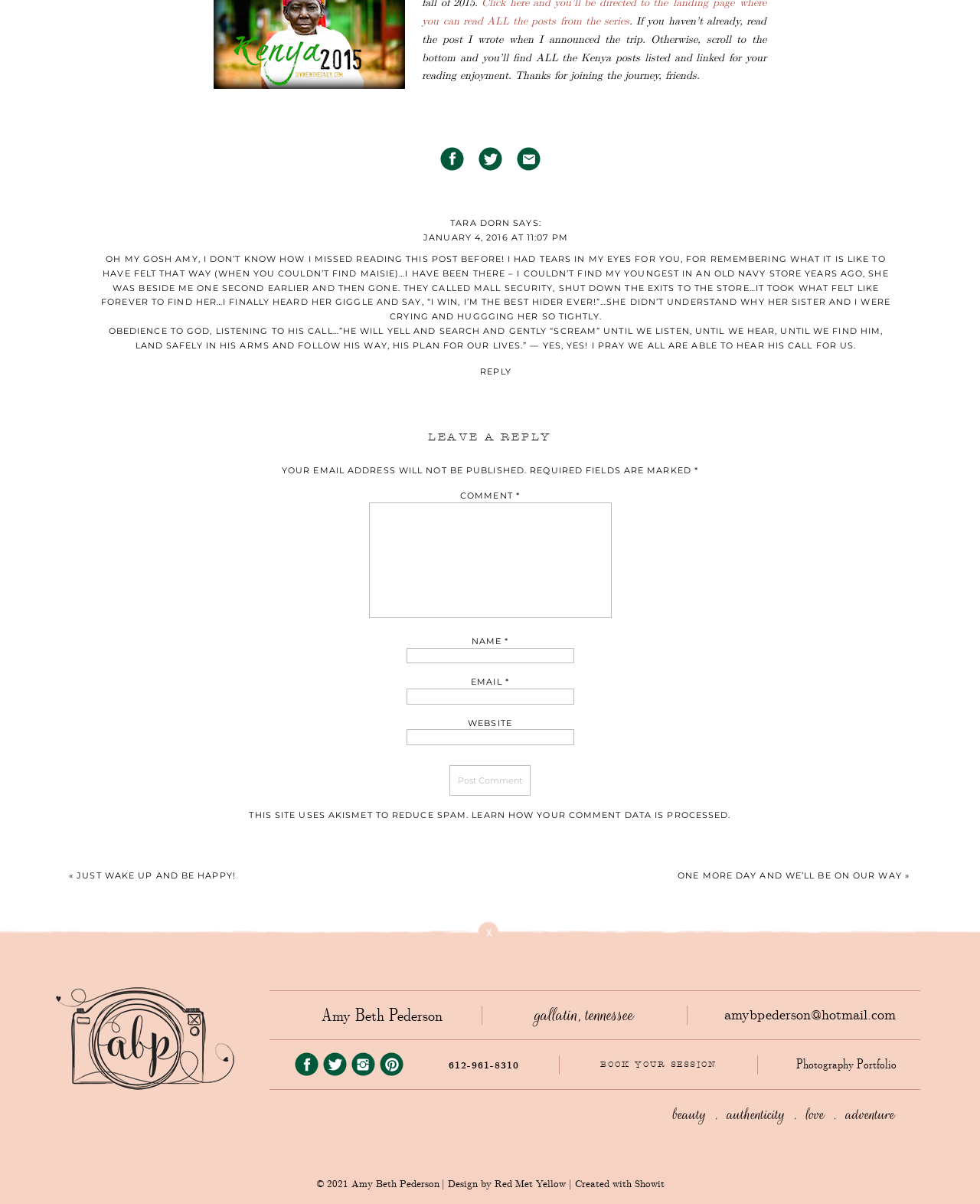Please answer the following question using a single word or phrase: How many fields are required to leave a reply?

3